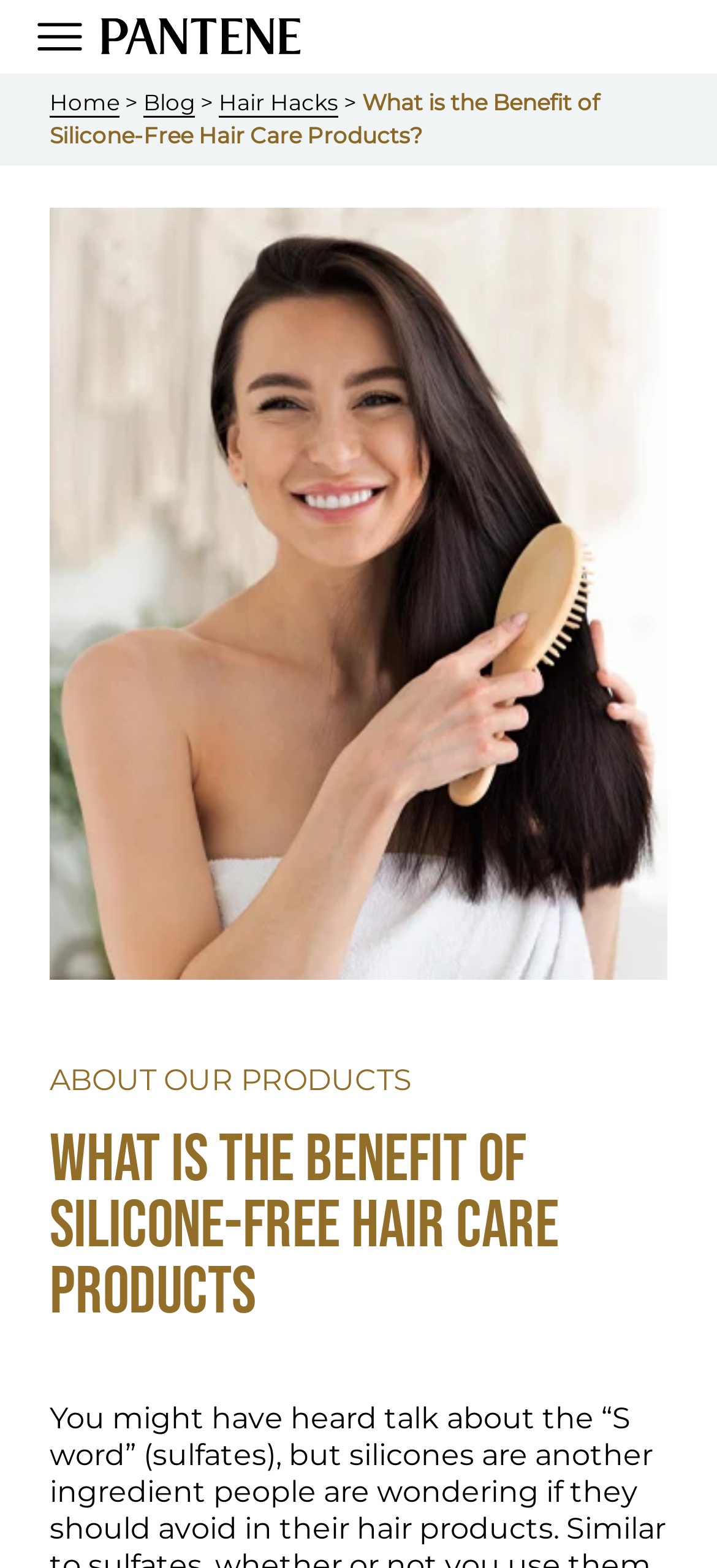What is the section below the main topic?
Could you answer the question in a detailed manner, providing as much information as possible?

By examining the StaticText element with the text 'ABOUT OUR PRODUCTS', I found that it is located below the main topic, with bounding box coordinates [0.069, 0.678, 0.574, 0.7]. This suggests that the section below the main topic is related to 'ABOUT OUR PRODUCTS'.